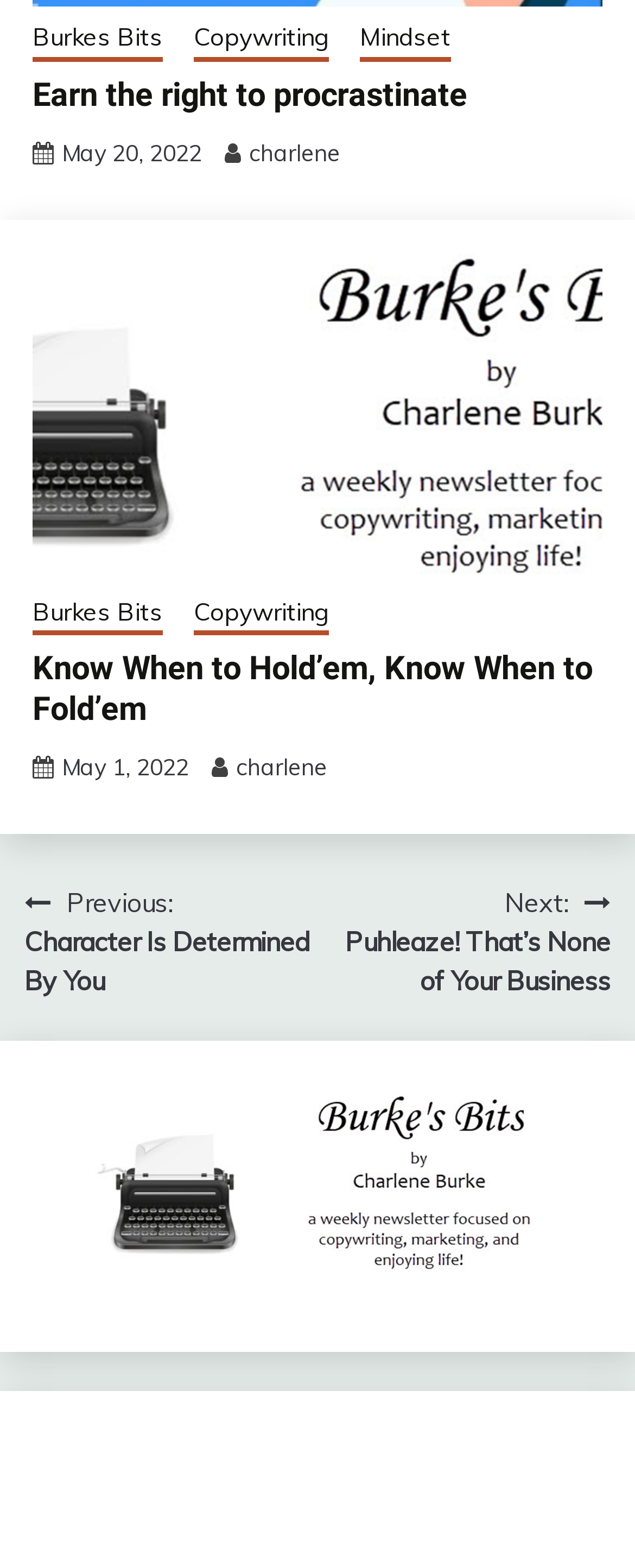What is the navigation link at the bottom of the page?
Please give a detailed and elaborate explanation in response to the question.

The navigation link at the bottom of the page can be found by looking at the bottom section of the webpage, where 'Posts' is displayed as a navigation link.